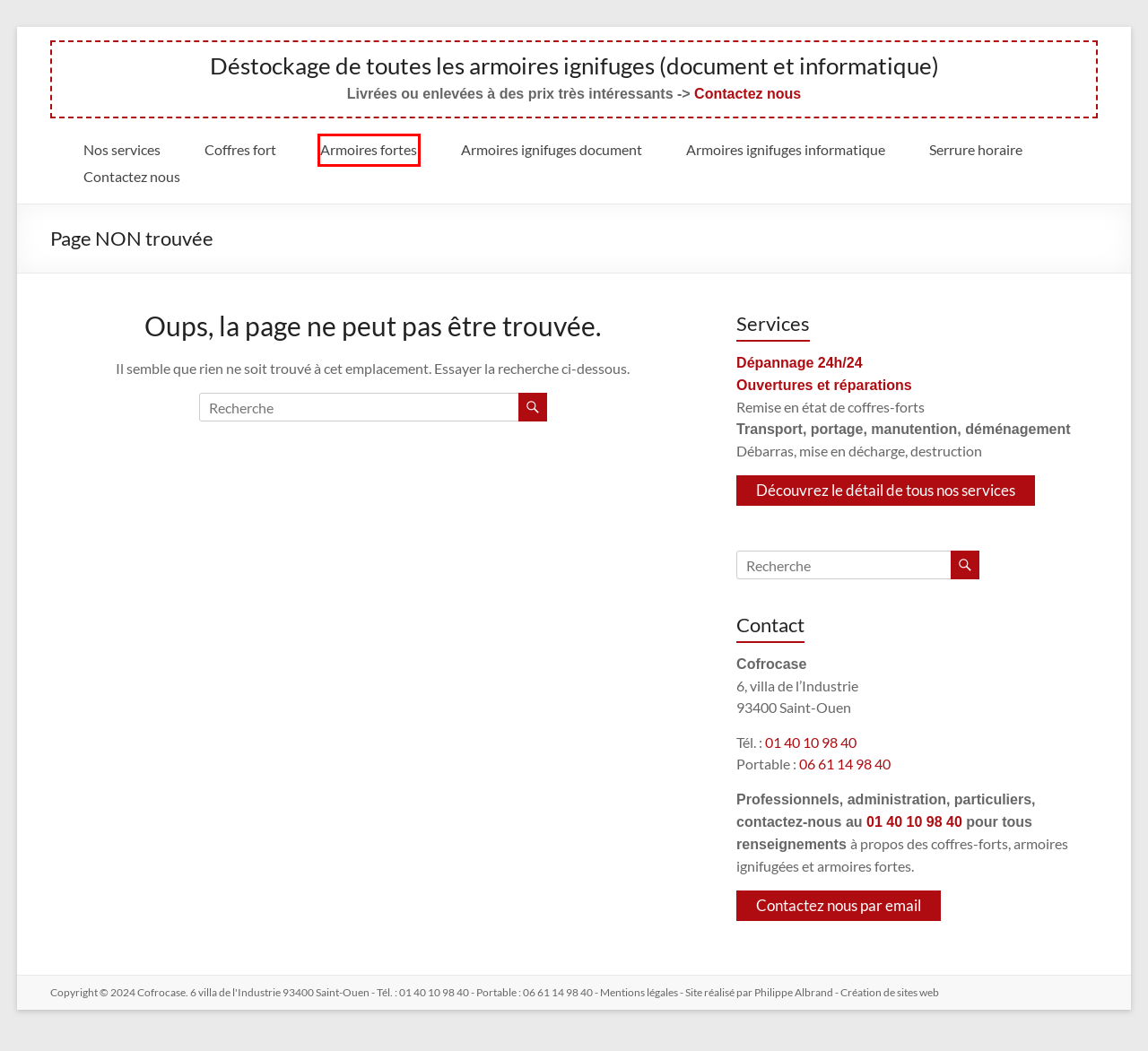You have a screenshot showing a webpage with a red bounding box around a UI element. Choose the webpage description that best matches the new page after clicking the highlighted element. Here are the options:
A. Coffres fort | Cofrocase
B. Armoires ignifuges informatique | Cofrocase
C. Armoires fortes | Cofrocase
D. Contactez nous | Cofrocase
E. Armoires ignifuges document | Cofrocase
F. Découvrez nos services pour vos coffres forts d’occasion | Cofrocase
G. Cofrocase | Le spécialiste du coffre fort d'occasion
H. Serrure horaire | Cofrocase

C